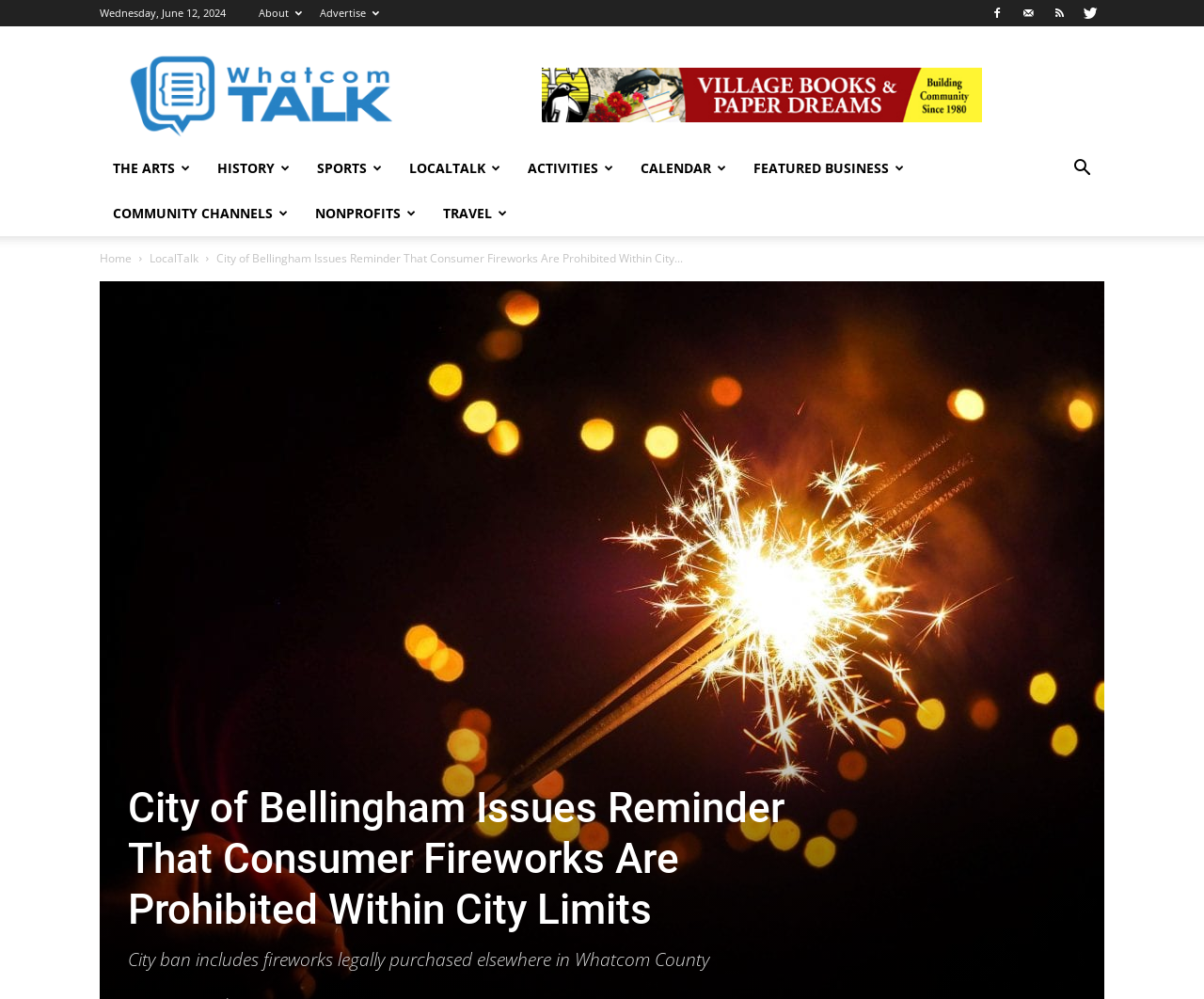Predict the bounding box coordinates of the UI element that matches this description: "Calendar". The coordinates should be in the format [left, top, right, bottom] with each value between 0 and 1.

[0.521, 0.146, 0.615, 0.191]